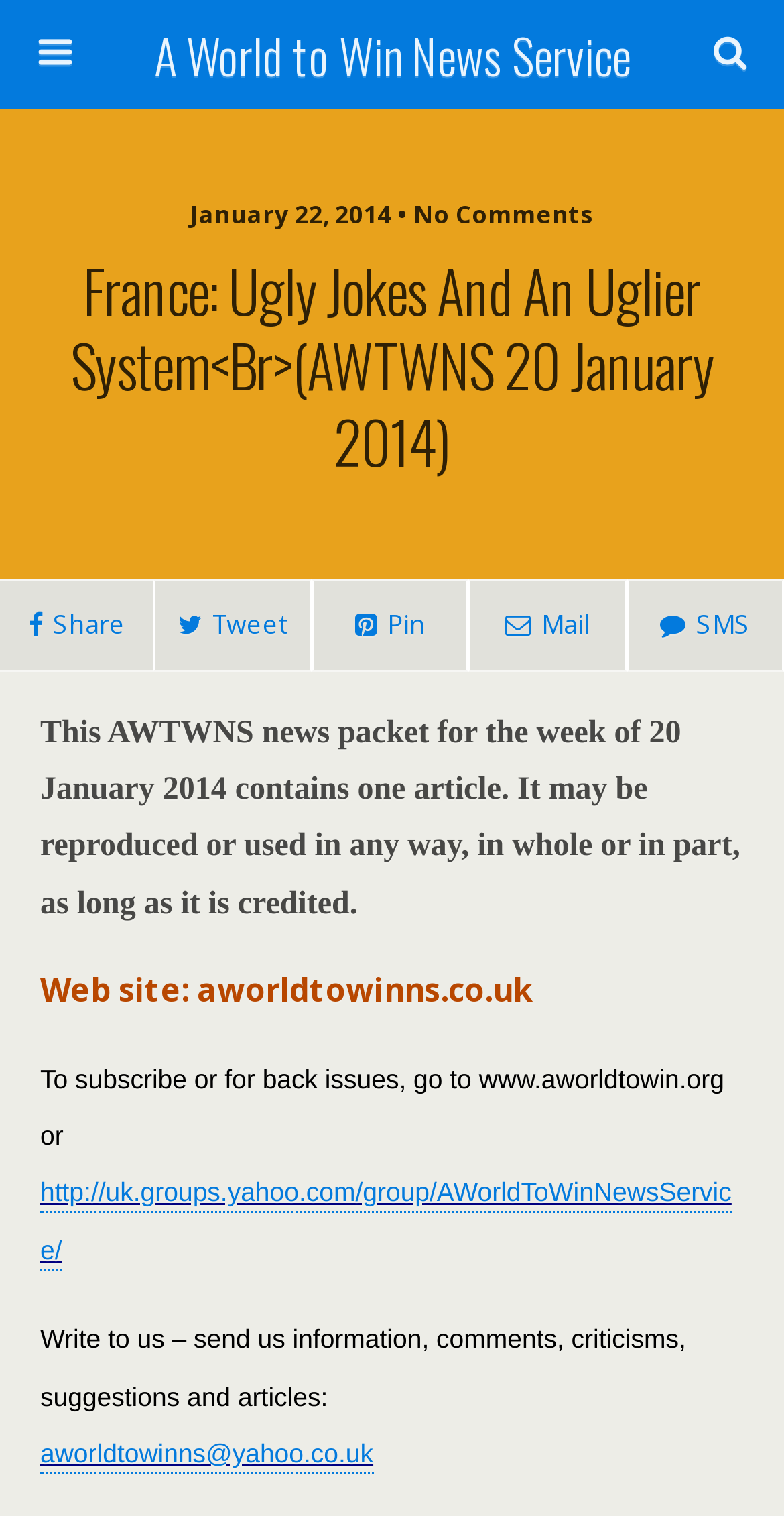What is the website of A World to Win News Service?
Refer to the image and provide a detailed answer to the question.

I found the website of A World to Win News Service by looking at the StaticText element with the content 'Web site: aworldtowinns.co.uk' which is located at the bottom of the webpage.